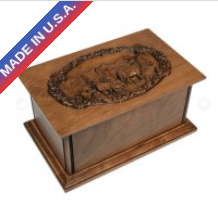What is depicted on the lid of the urn?
Please analyze the image and answer the question with as much detail as possible.

The caption describes the lid of the urn as having an intricately carved deer motif, which adds a natural and peaceful quality to the design of the urn.